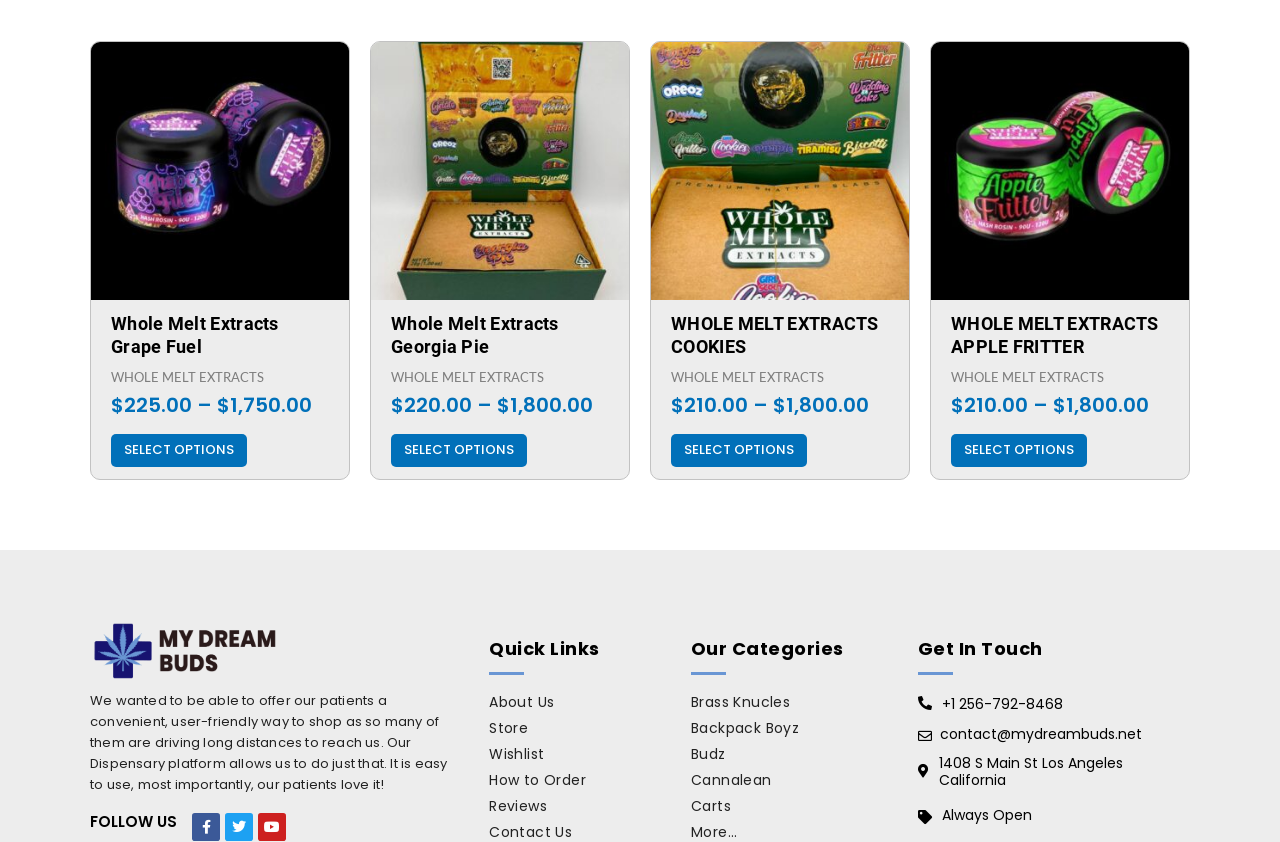Analyze the image and provide a detailed answer to the question: What is the address of the store?

I determined the answer by looking at the contact information listed on the webpage, which includes the address '1408 S Main St Los Angeles California'.